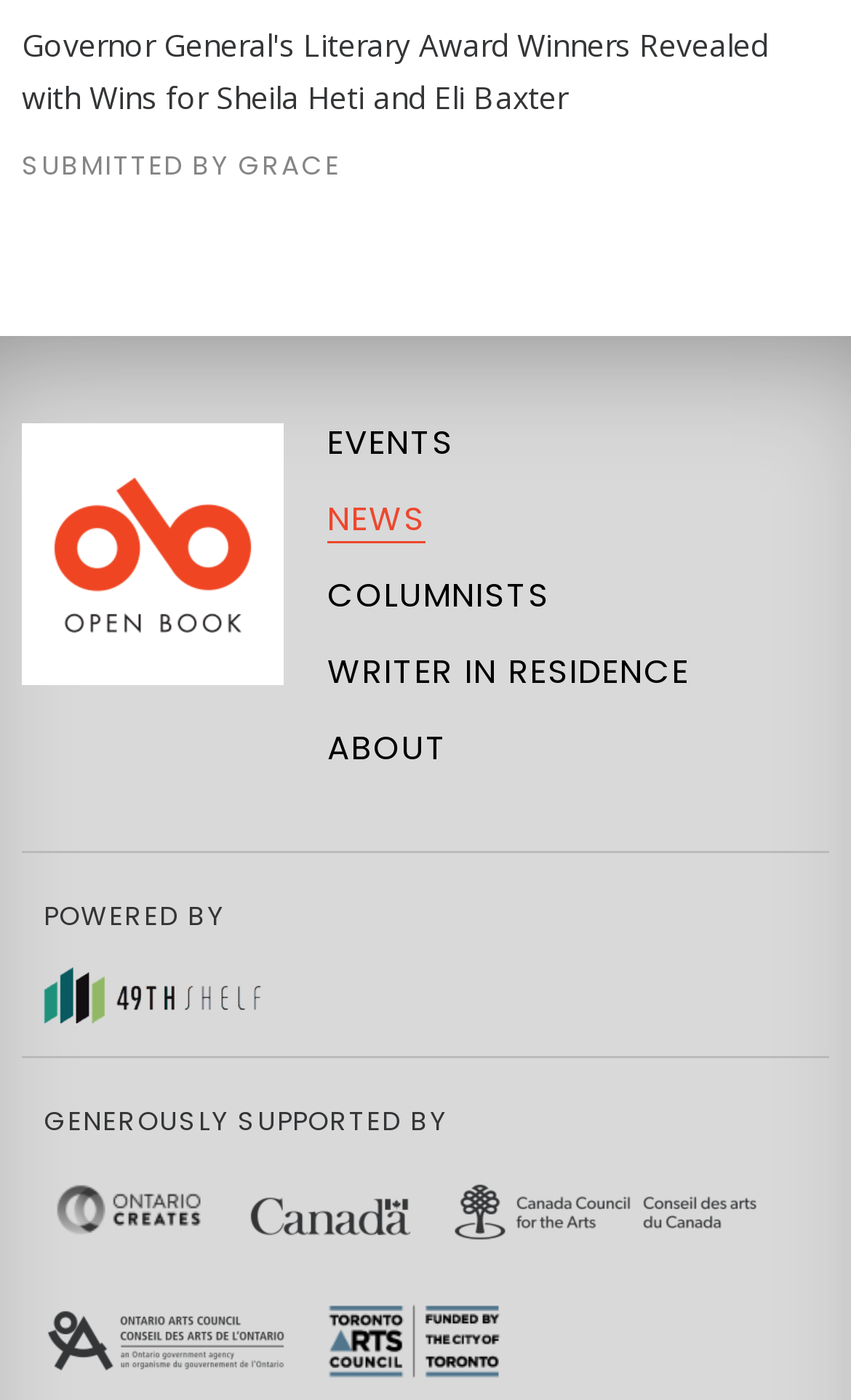Specify the bounding box coordinates of the area that needs to be clicked to achieve the following instruction: "Learn about Ontario Creates".

[0.051, 0.847, 0.251, 0.876]